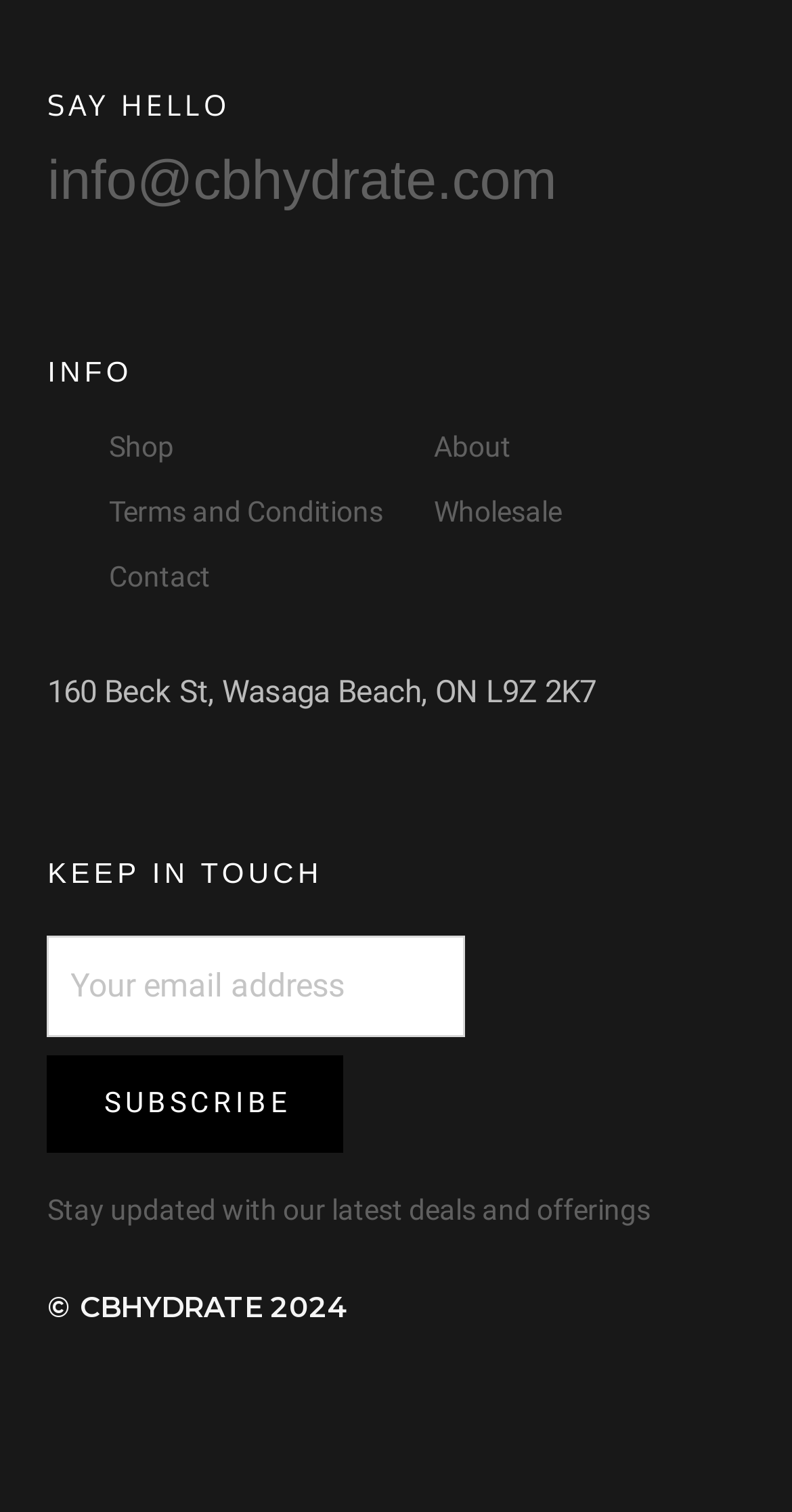Based on the element description Contact, identify the bounding box of the UI element in the given webpage screenshot. The coordinates should be in the format (top-left x, top-left y, bottom-right x, bottom-right y) and must be between 0 and 1.

[0.119, 0.361, 0.94, 0.404]